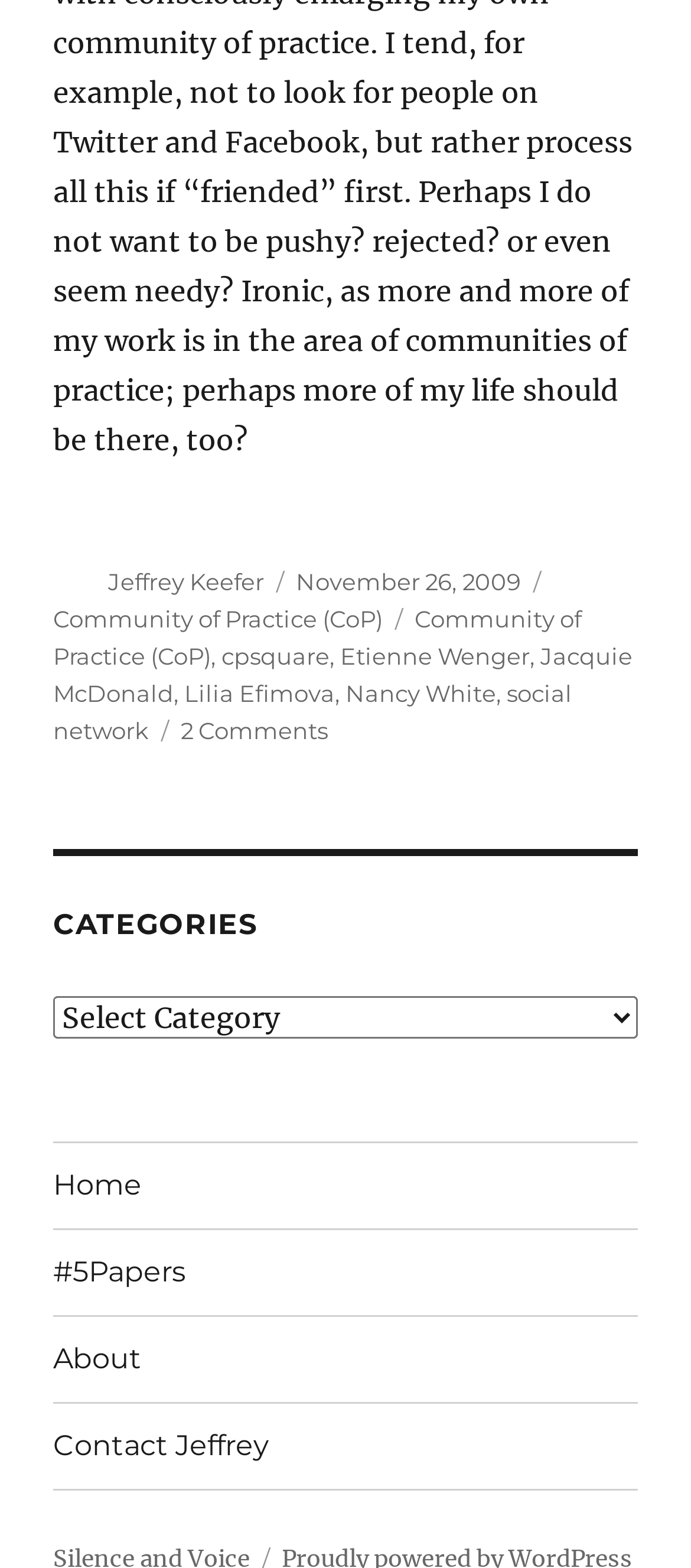Determine the bounding box coordinates of the element that should be clicked to execute the following command: "Select a category".

[0.077, 0.635, 0.923, 0.662]